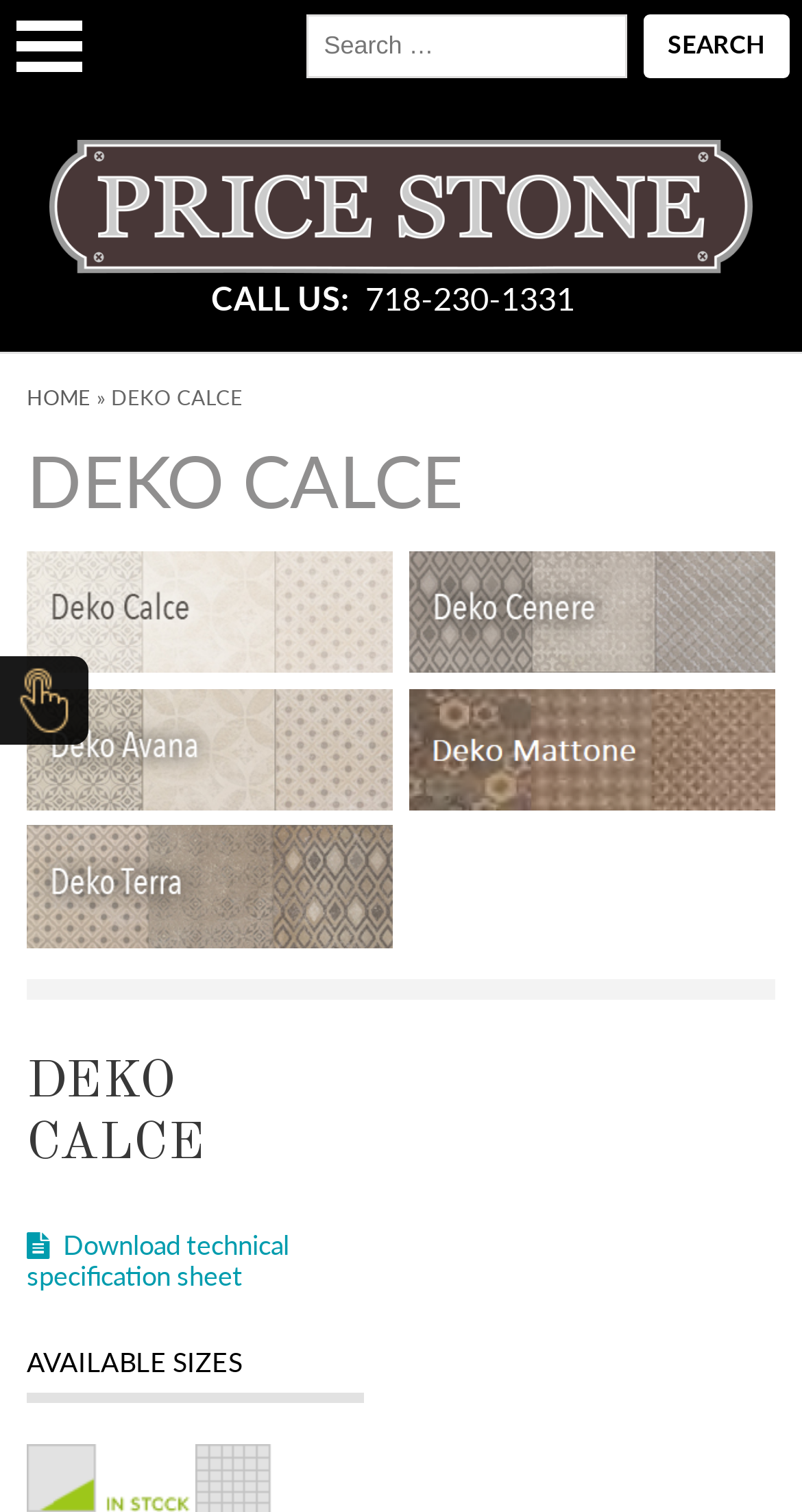Carefully examine the image and provide an in-depth answer to the question: What is the phone number to call?

I found the phone number '718-230-1331' next to the 'CALL US:' text on the webpage.